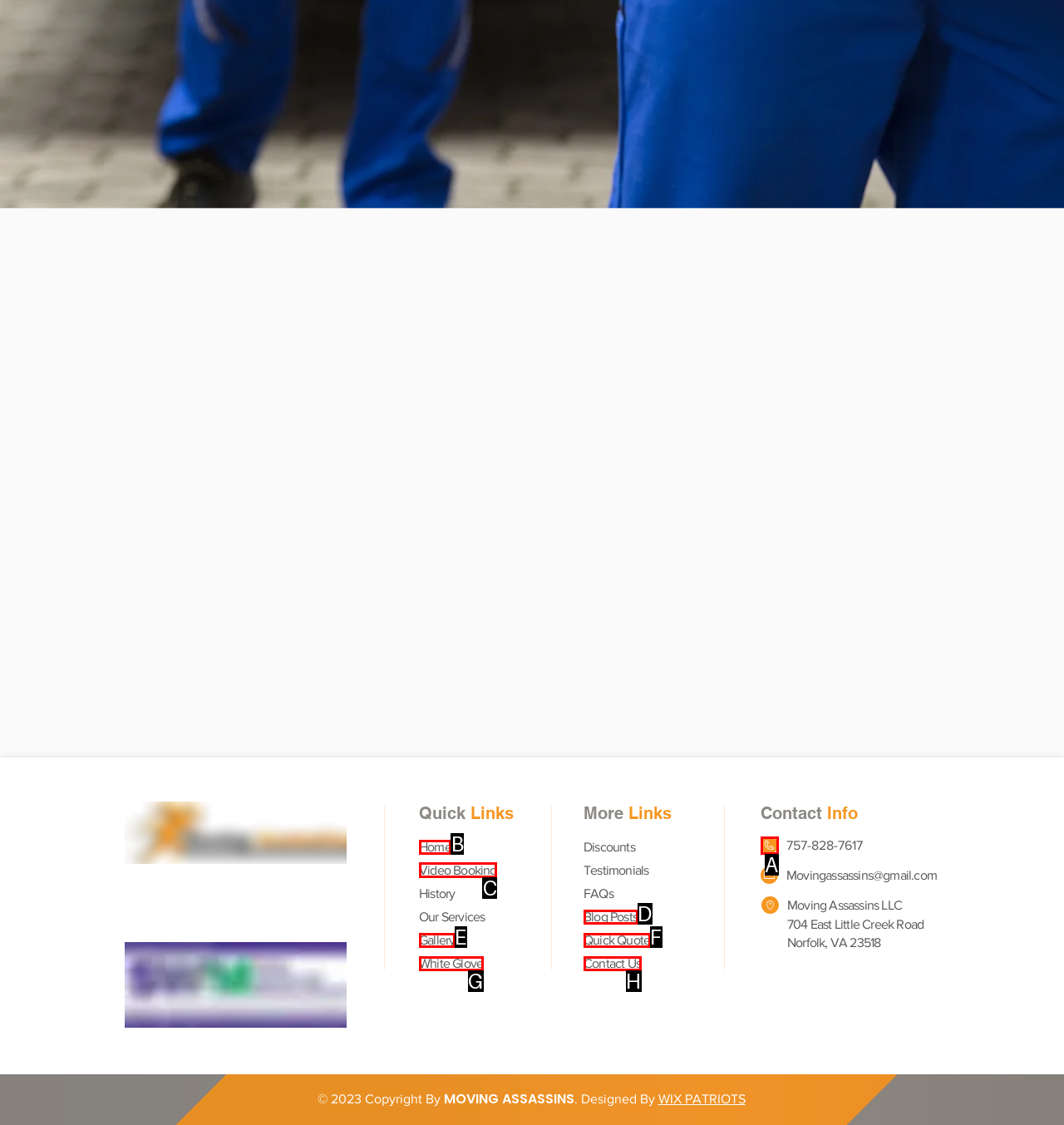Identify the letter of the UI element you should interact with to perform the task: Click on the 'Video Booking' link
Reply with the appropriate letter of the option.

C